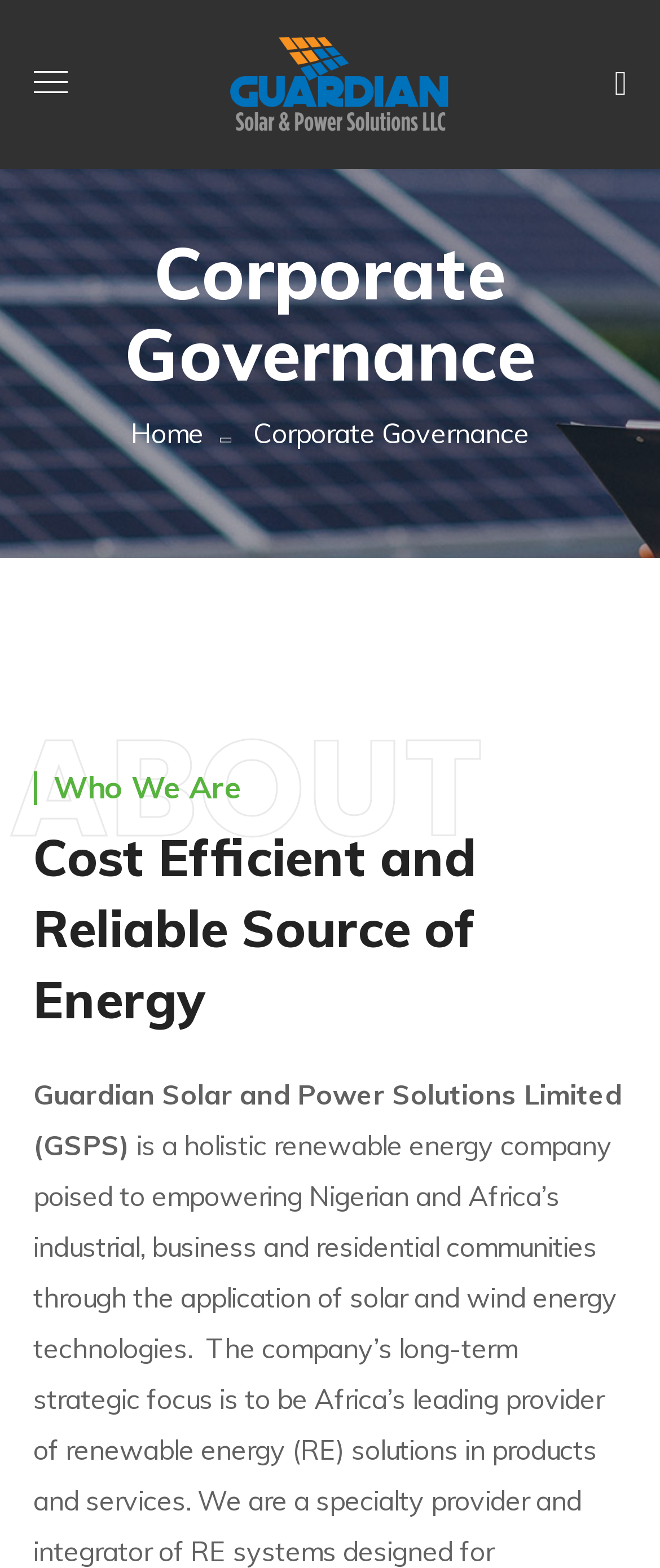Consider the image and give a detailed and elaborate answer to the question: 
What is the position of the link 'Home' on the webpage?

I determined the position of the link 'Home' by looking at its bounding box coordinates. The coordinates [0.198, 0.263, 0.308, 0.289] suggest that the link is located at the top-left part of the webpage.